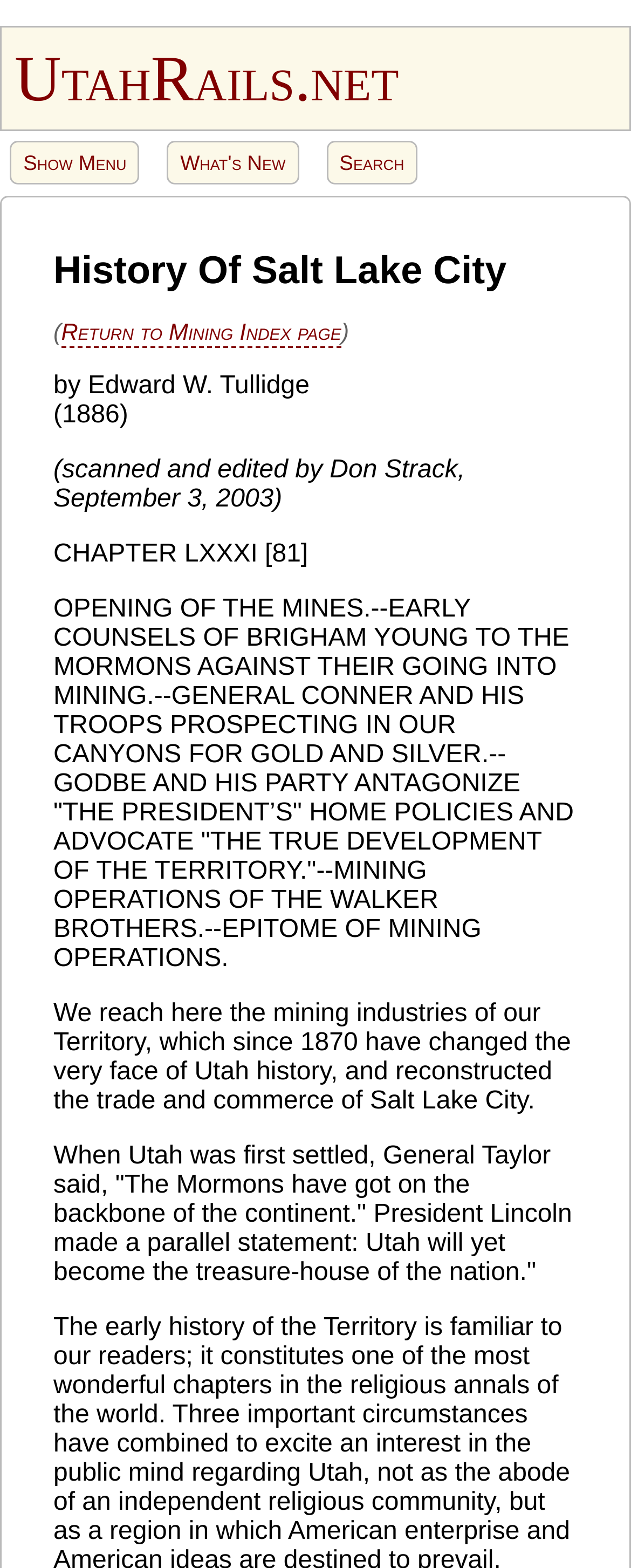Identify the bounding box for the described UI element. Provide the coordinates in (top-left x, top-left y, bottom-right x, bottom-right y) format with values ranging from 0 to 1: febrero 2021

None